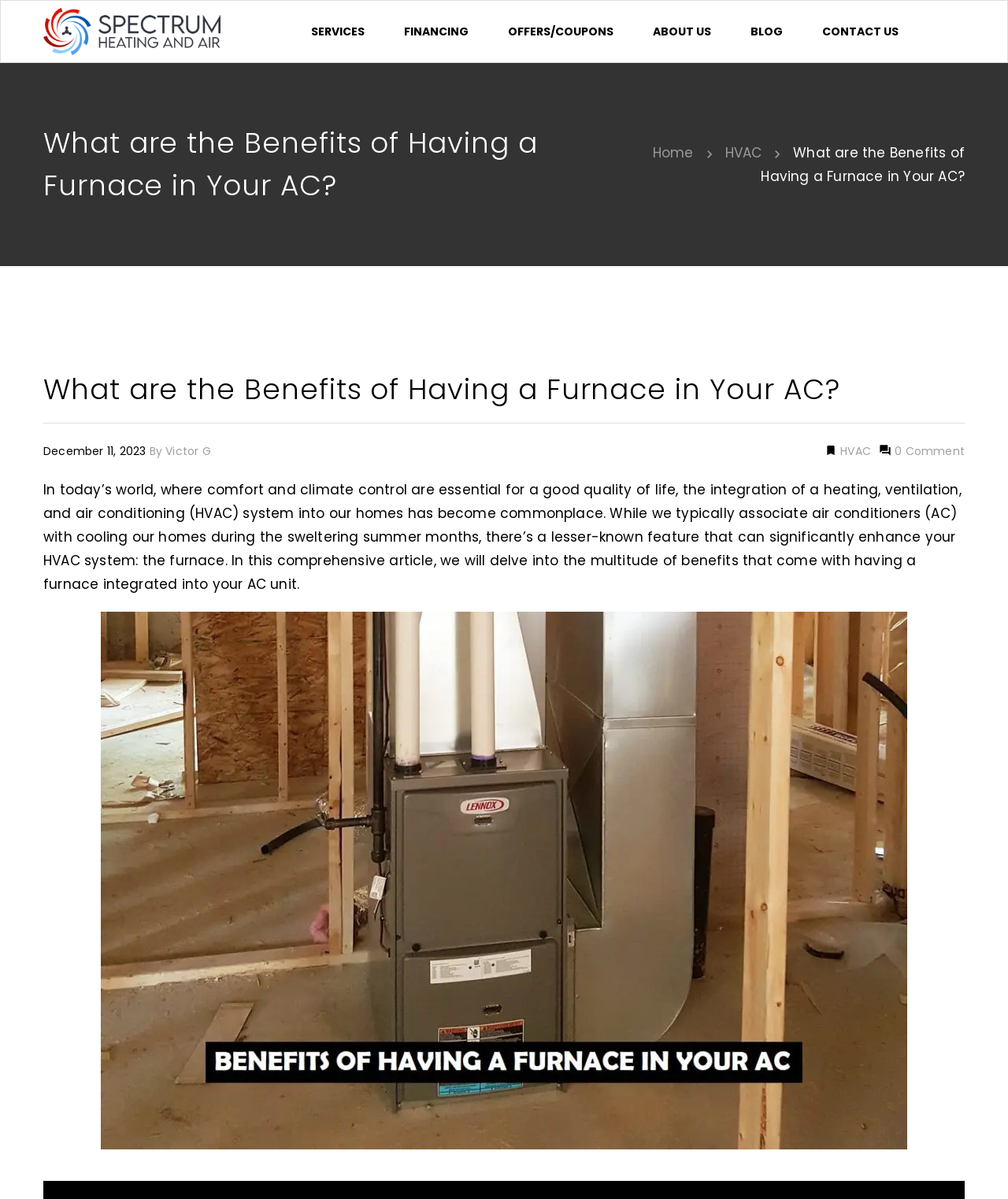Locate the bounding box coordinates of the area where you should click to accomplish the instruction: "Read the article about furnace benefits".

[0.043, 0.401, 0.954, 0.495]